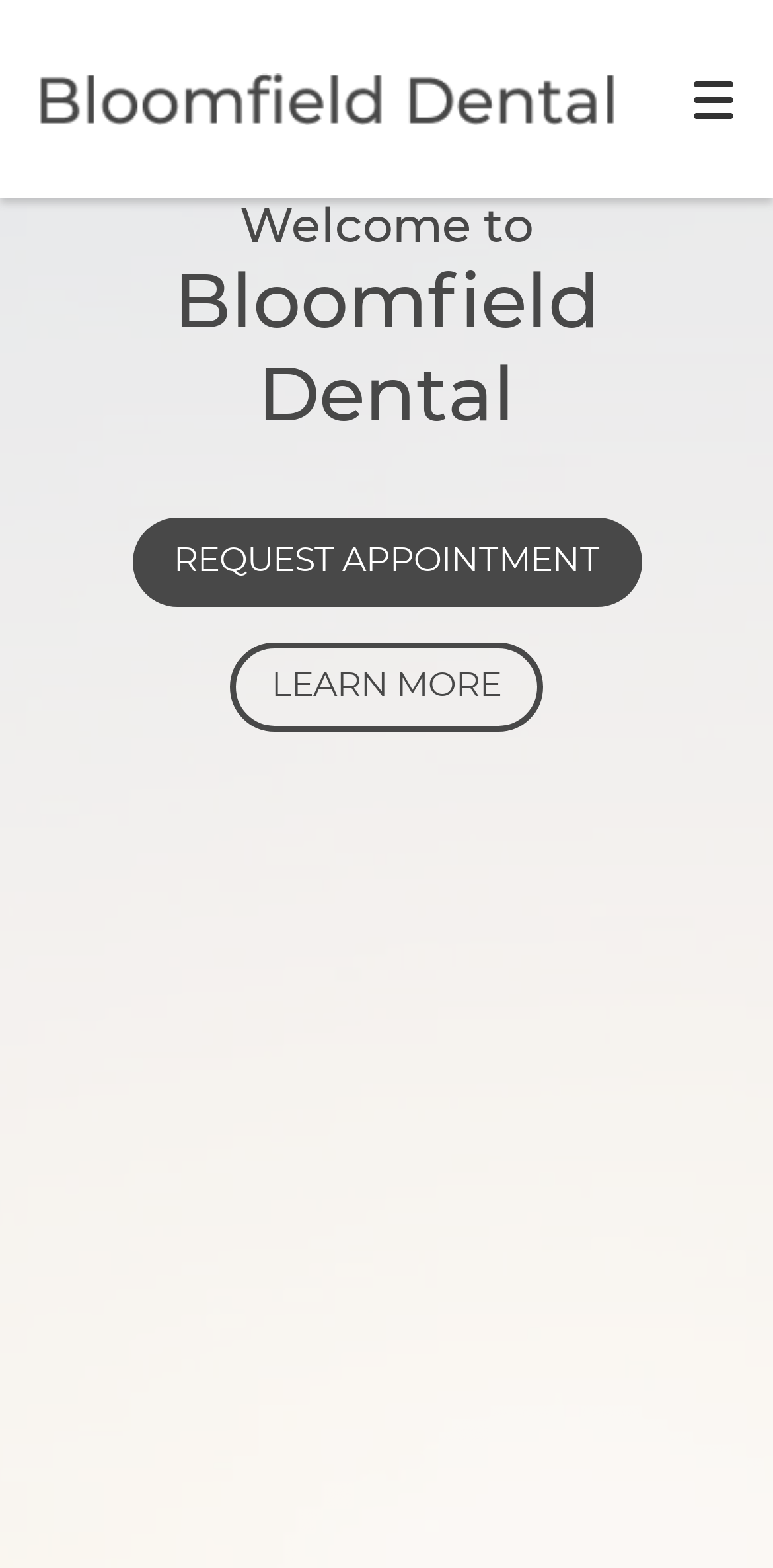Please pinpoint the bounding box coordinates for the region I should click to adhere to this instruction: "Request an appointment".

[0.171, 0.331, 0.829, 0.387]